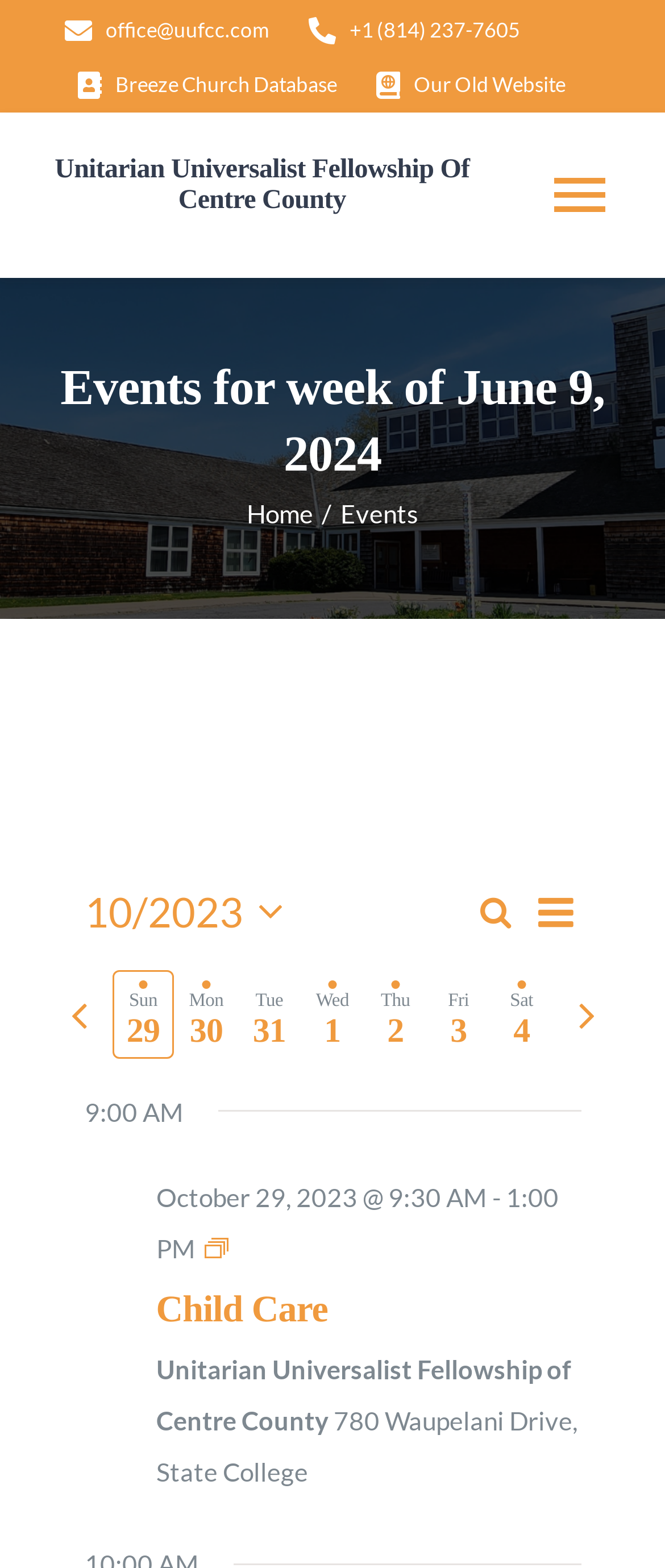Locate the bounding box coordinates of the element you need to click to accomplish the task described by this instruction: "Search for events".

[0.712, 0.567, 0.778, 0.596]